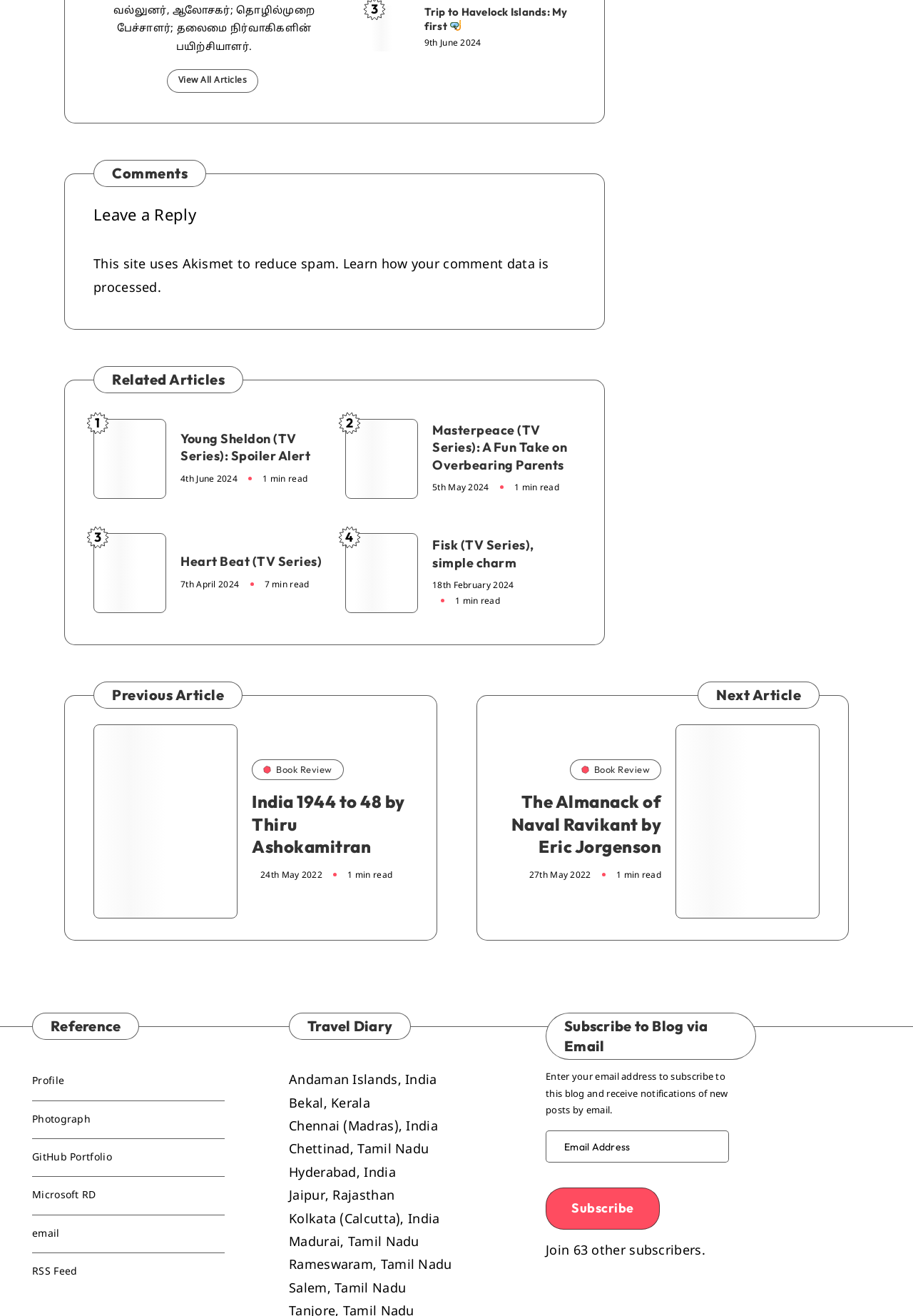Please identify the bounding box coordinates of the element's region that should be clicked to execute the following instruction: "View all articles". The bounding box coordinates must be four float numbers between 0 and 1, i.e., [left, top, right, bottom].

[0.183, 0.053, 0.283, 0.071]